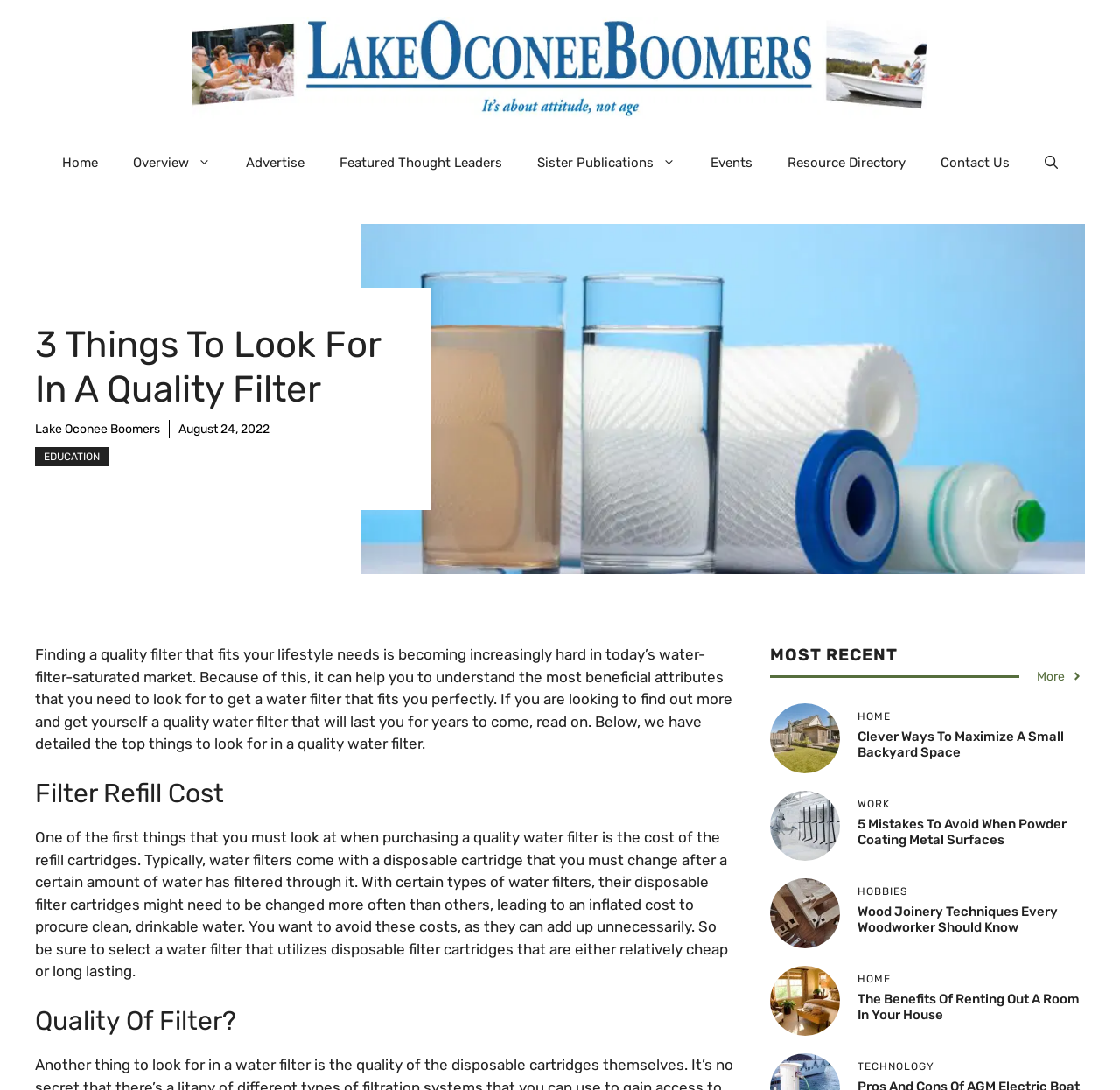Please locate the bounding box coordinates of the region I need to click to follow this instruction: "Click the 'Home' link".

[0.04, 0.126, 0.103, 0.174]